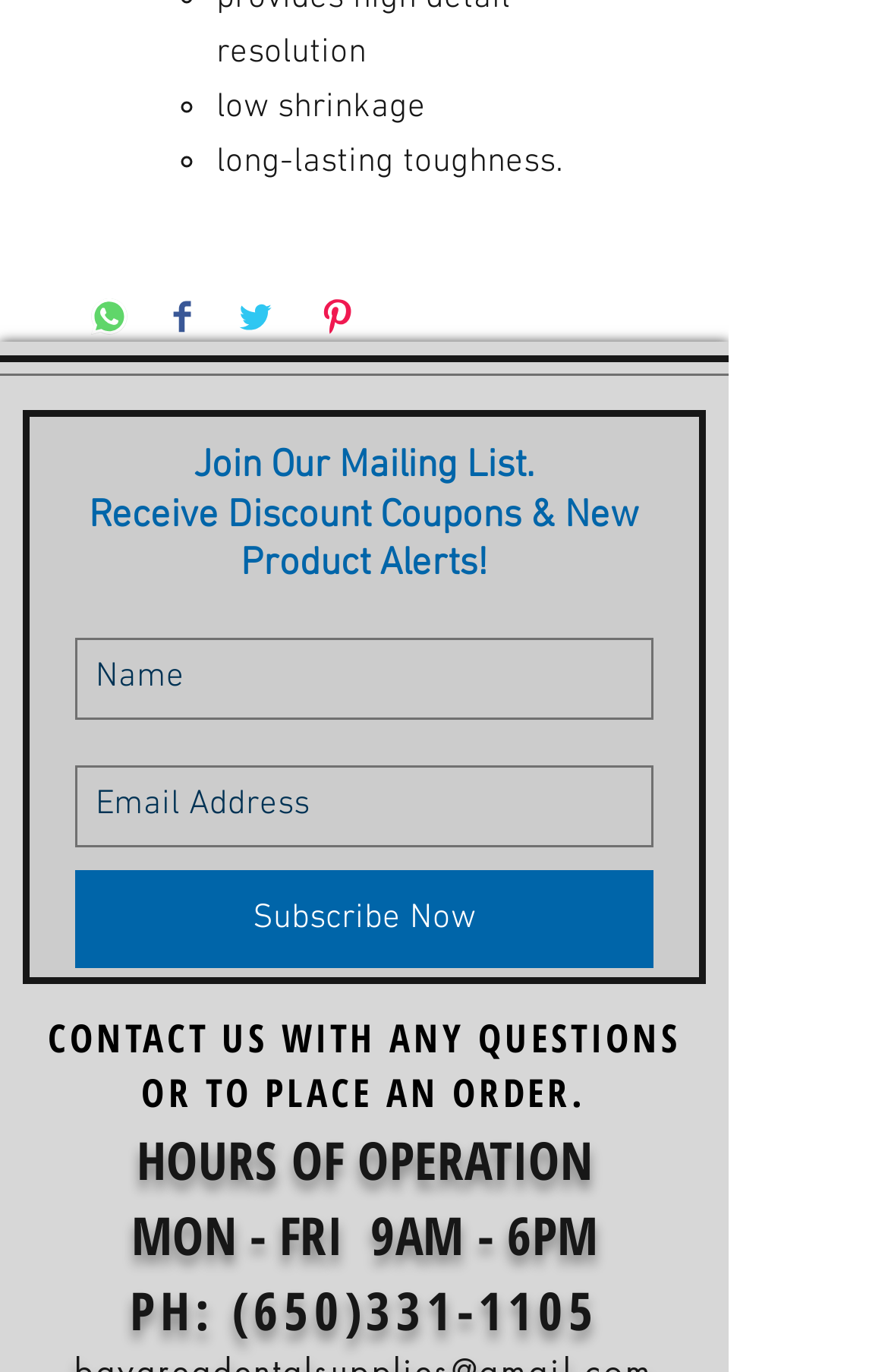What is the benefit of long-lasting toughness?
Using the image, elaborate on the answer with as much detail as possible.

The benefit of long-lasting toughness is mentioned in the list of benefits at the top of the webpage, which includes 'low shrinkage' as one of the advantages.